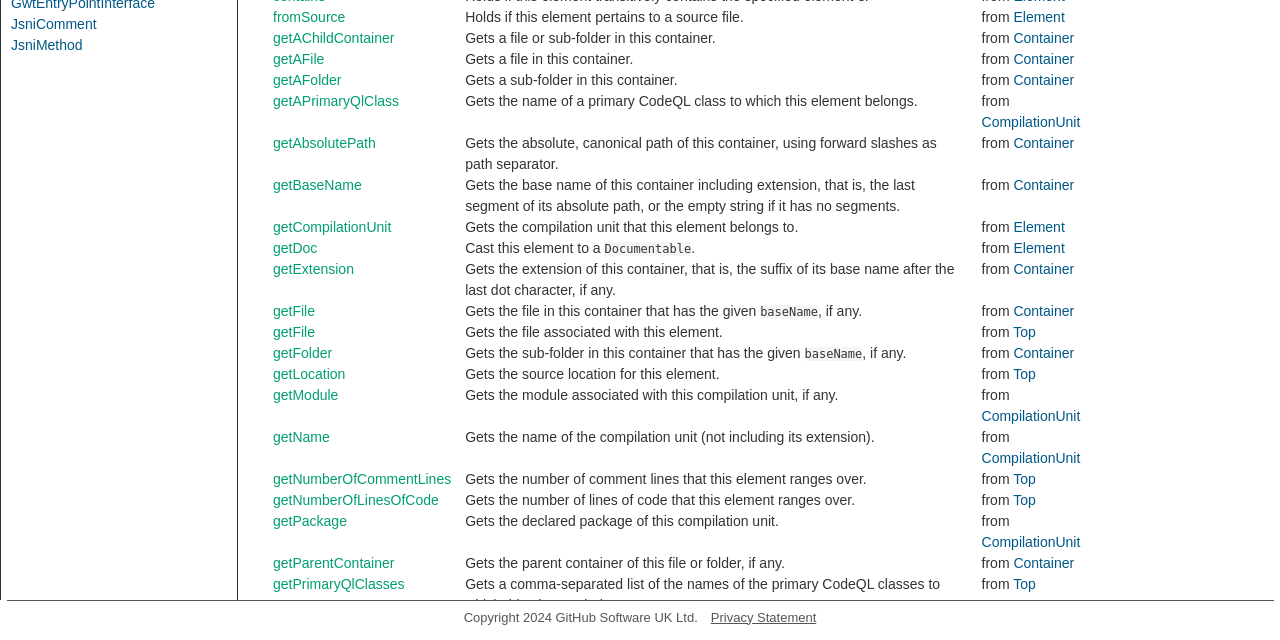Identify the bounding box coordinates for the UI element described as: "Privacy Statement". The coordinates should be provided as four floats between 0 and 1: [left, top, right, bottom].

[0.545, 0.949, 0.638, 0.98]